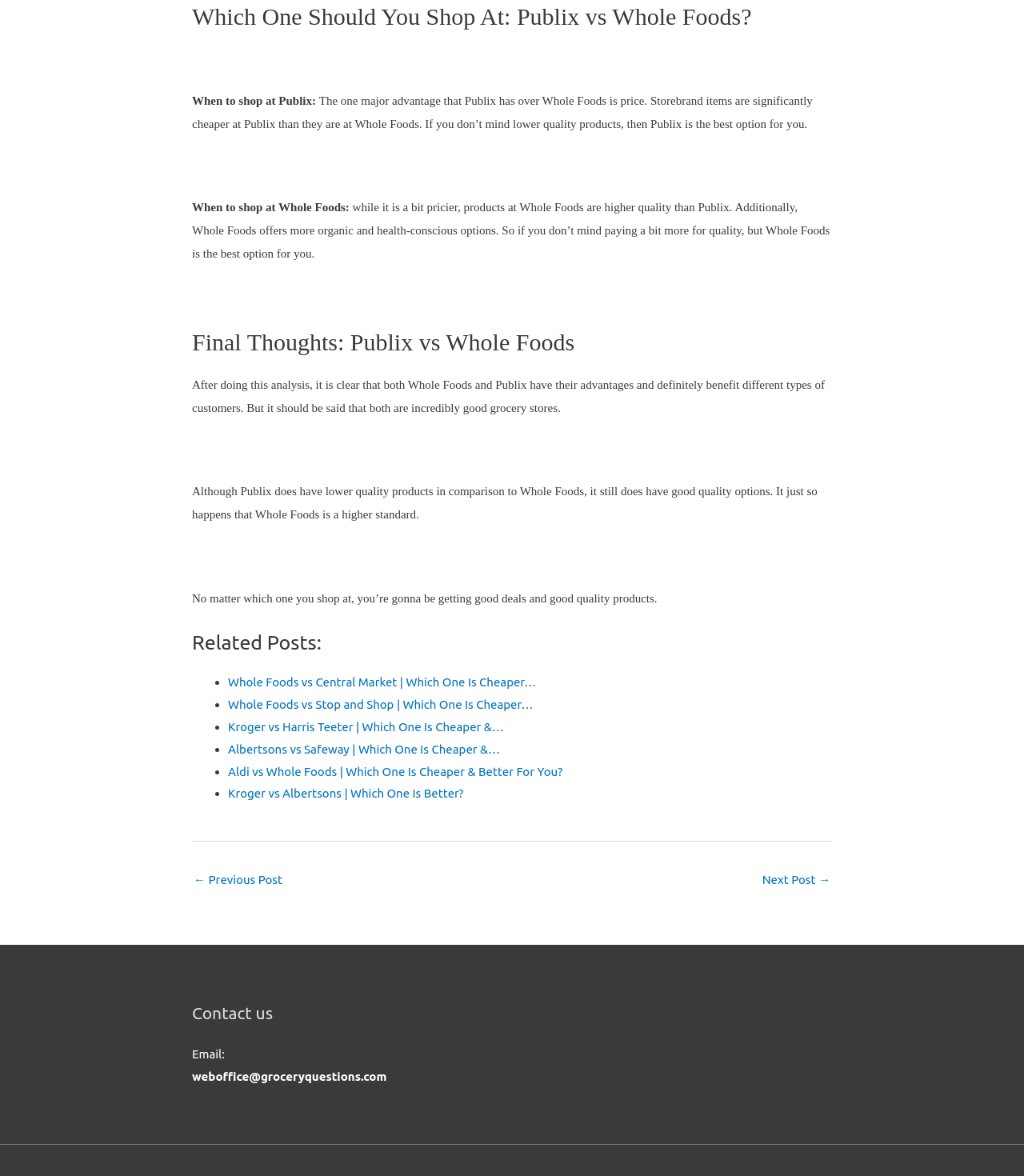Please identify the bounding box coordinates of the region to click in order to complete the given instruction: "Click on '← Previous Post'". The coordinates should be four float numbers between 0 and 1, i.e., [left, top, right, bottom].

[0.189, 0.738, 0.276, 0.761]